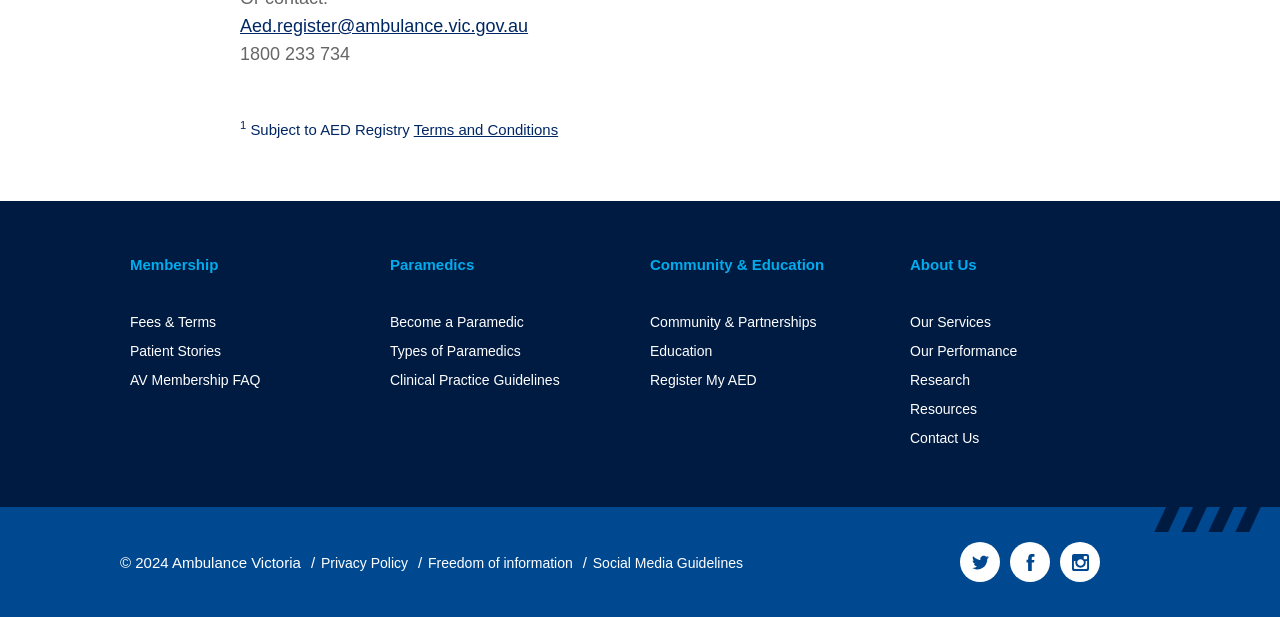Please reply to the following question using a single word or phrase: 
What is the copyright year?

2024